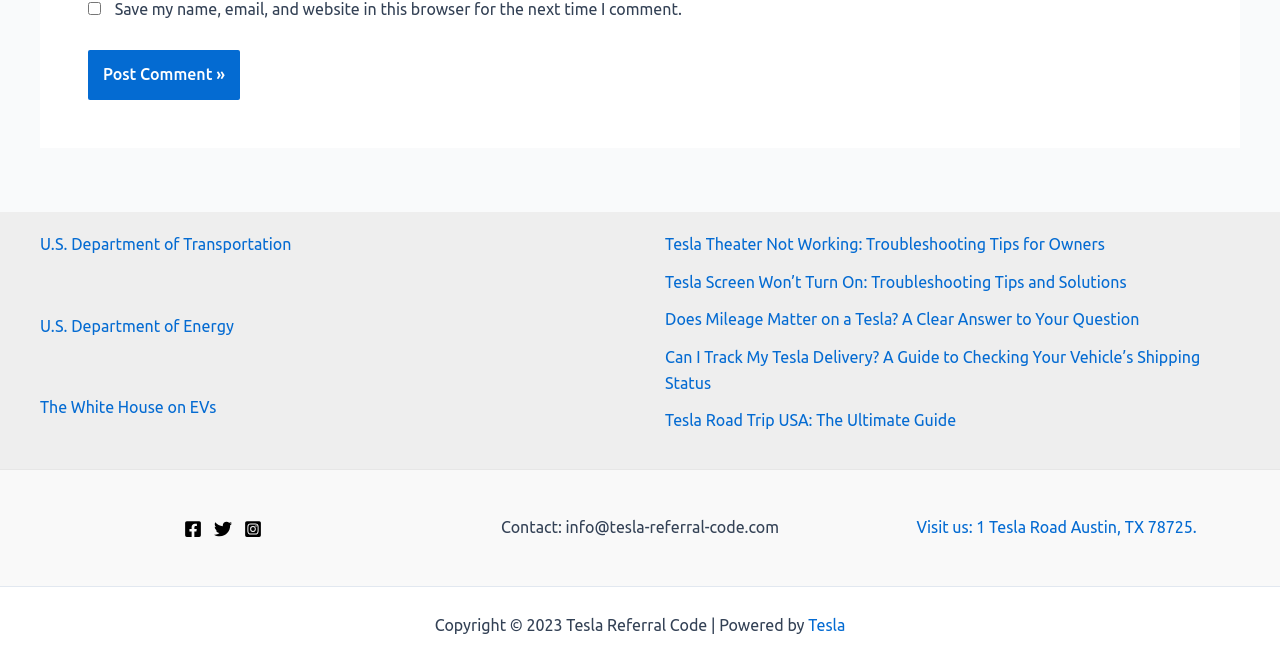What is the contact email address?
Please respond to the question with as much detail as possible.

I found the contact email address by looking at the StaticText element that says 'Contact: info@tesla-referral-code.com'.